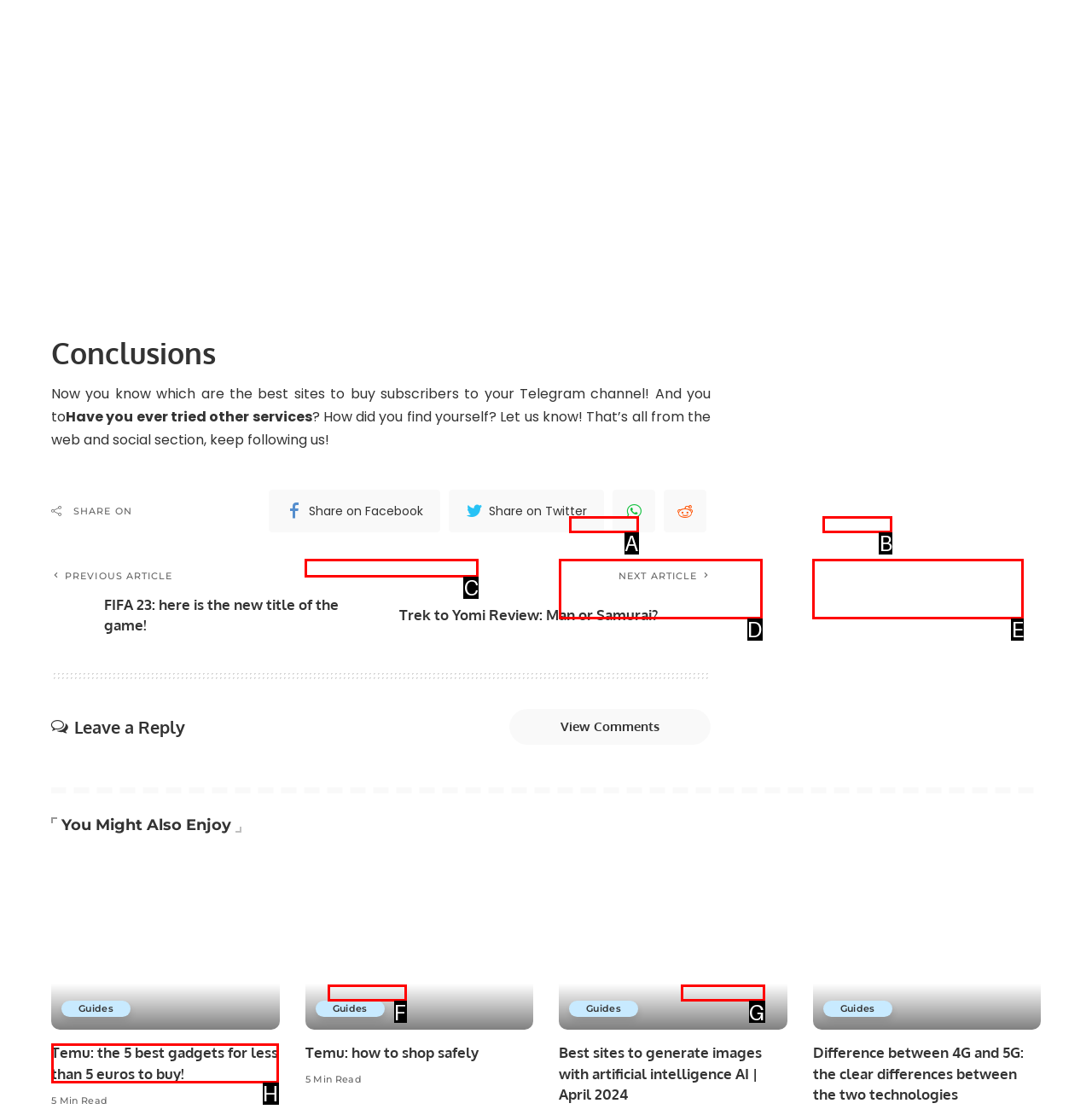Select the letter associated with the UI element you need to click to perform the following action: Read Temu: the 5 best gadgets for less than 5 euros to buy!
Reply with the correct letter from the options provided.

H